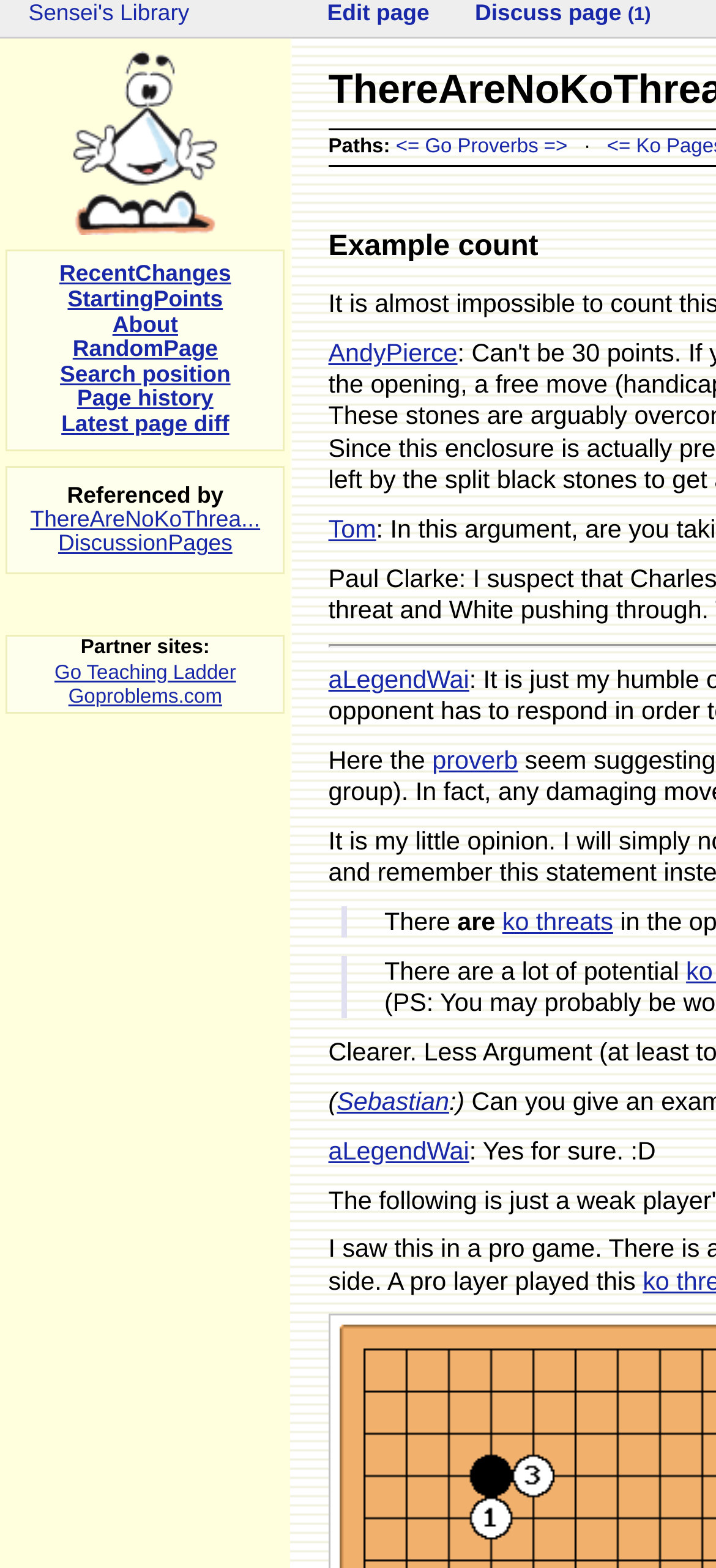Write a detailed summary of the webpage.

This webpage is a discussion page on Sensei's Library, a wiki about the game of Go (Baduk, Weiqi). At the top, there is a navigation bar with links to "Welcome to Sensei's Library!", "RecentChanges", "StartingPoints", "About", "RandomPage", "Search position", "Page history", and "Latest page diff". Below the navigation bar, there is a header section with links to "Paths:", "Go Proverbs", and navigation arrows ("<=" and "=>").

The main content of the page is a discussion thread with multiple comments from users, including AndyPierce, Tom, aLegendWai, and Sebastian. The comments are arranged vertically, with the most recent comments at the top. Each comment includes the username of the commenter, followed by their message. Some comments include links to other pages on the site, such as "proverb" and "ko threats".

To the right of the discussion thread, there is a sidebar with links to "Referenced by", "DiscussionPages", and "Partner sites", which includes links to "Go Teaching Ladder" and "Goproblems.com". At the very top of the page, there are two links: "Edit page" and "Discuss page (1)", which are likely used for editing and discussing the current page.

There is also an image at the top of the page, which is likely the logo of Sensei's Library. Overall, the page has a simple and clean layout, with a focus on the discussion thread and navigation links.